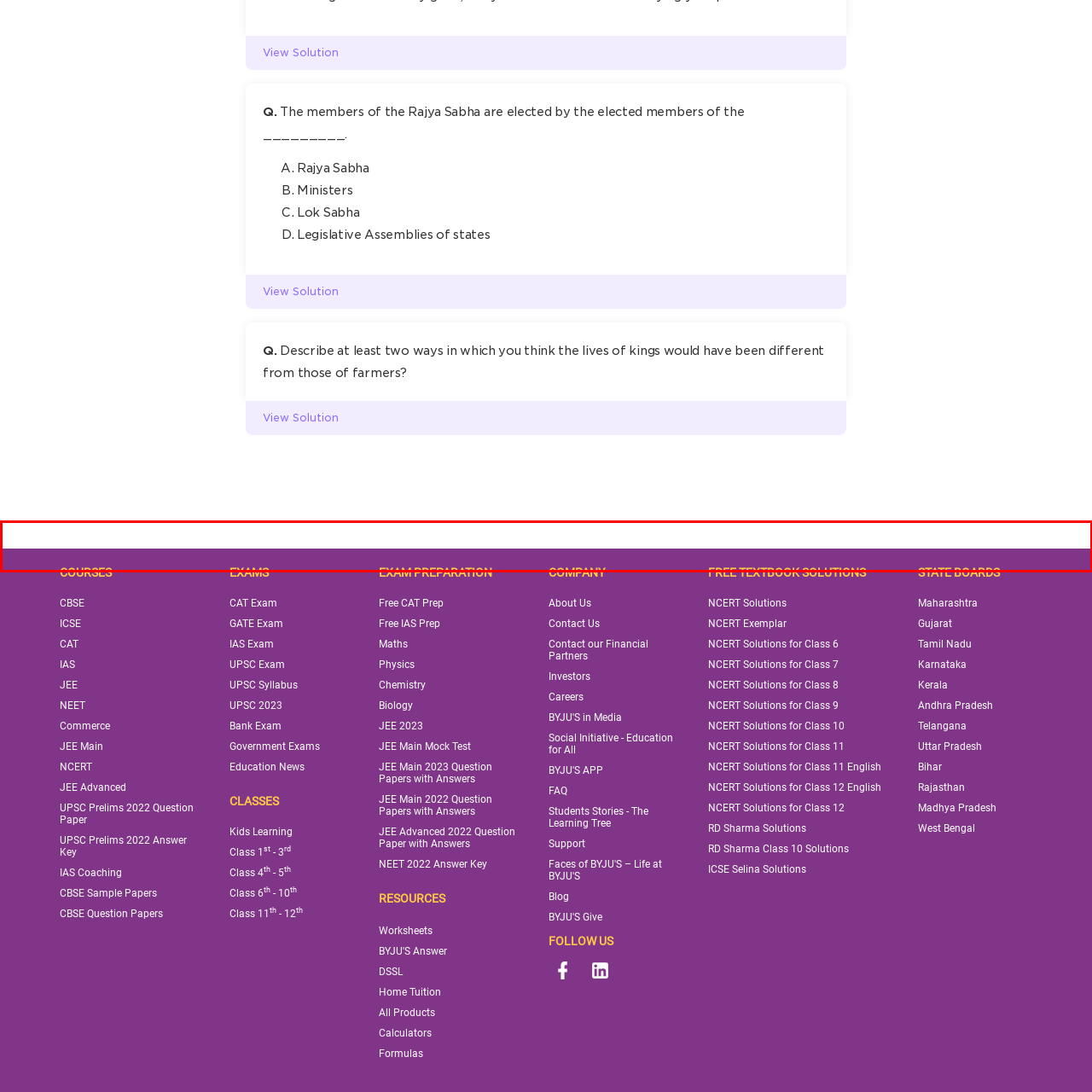What is the color of the text in the footer section?
Focus on the image enclosed by the red bounding box and elaborate on your answer to the question based on the visual details present.

The text in the footer section, including the headings, is described as vibrant golden, which provides a visually appealing contrast to the rich purple background.